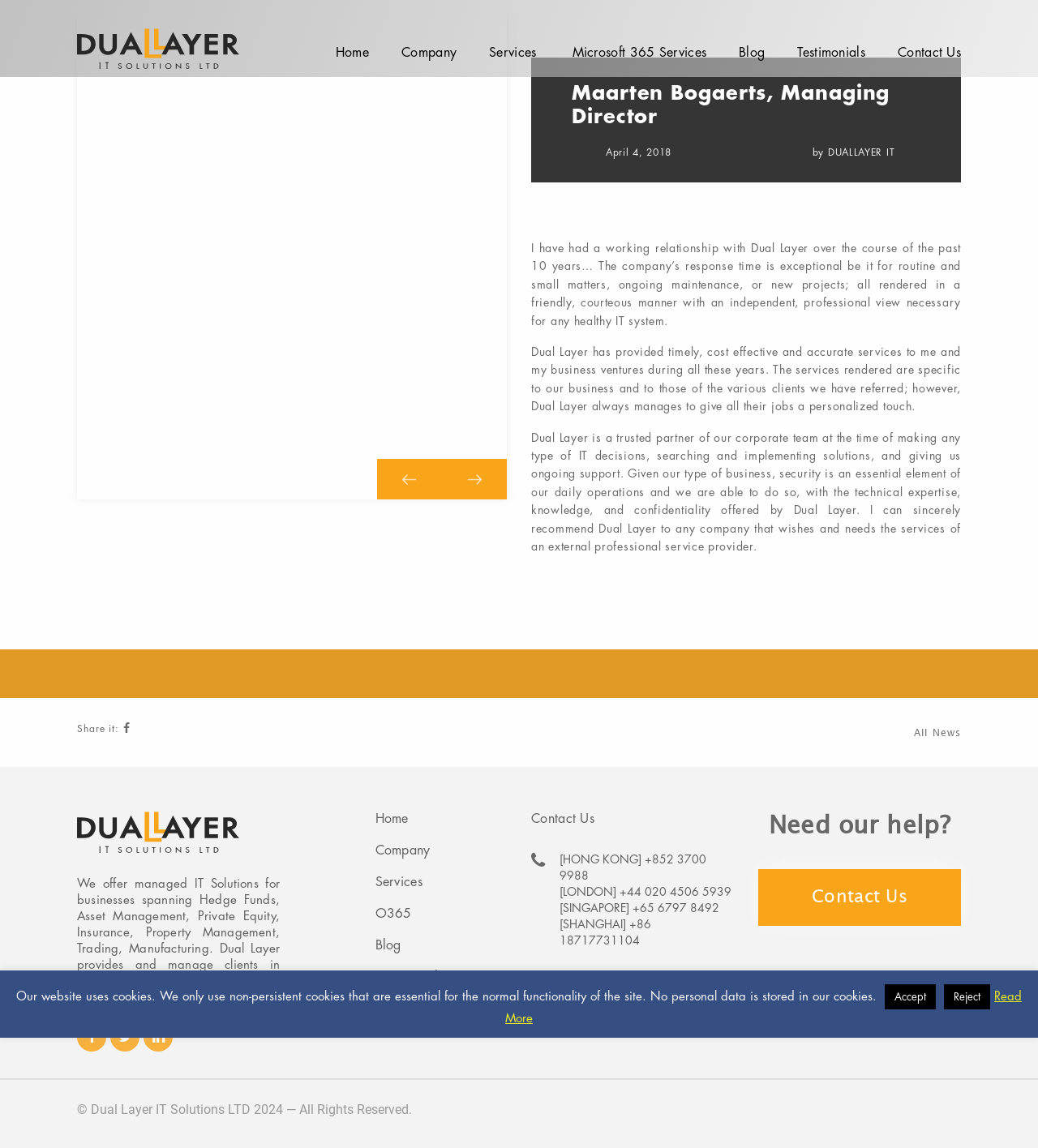Please identify the coordinates of the bounding box for the clickable region that will accomplish this instruction: "Contact Us".

[0.849, 0.004, 0.926, 0.067]